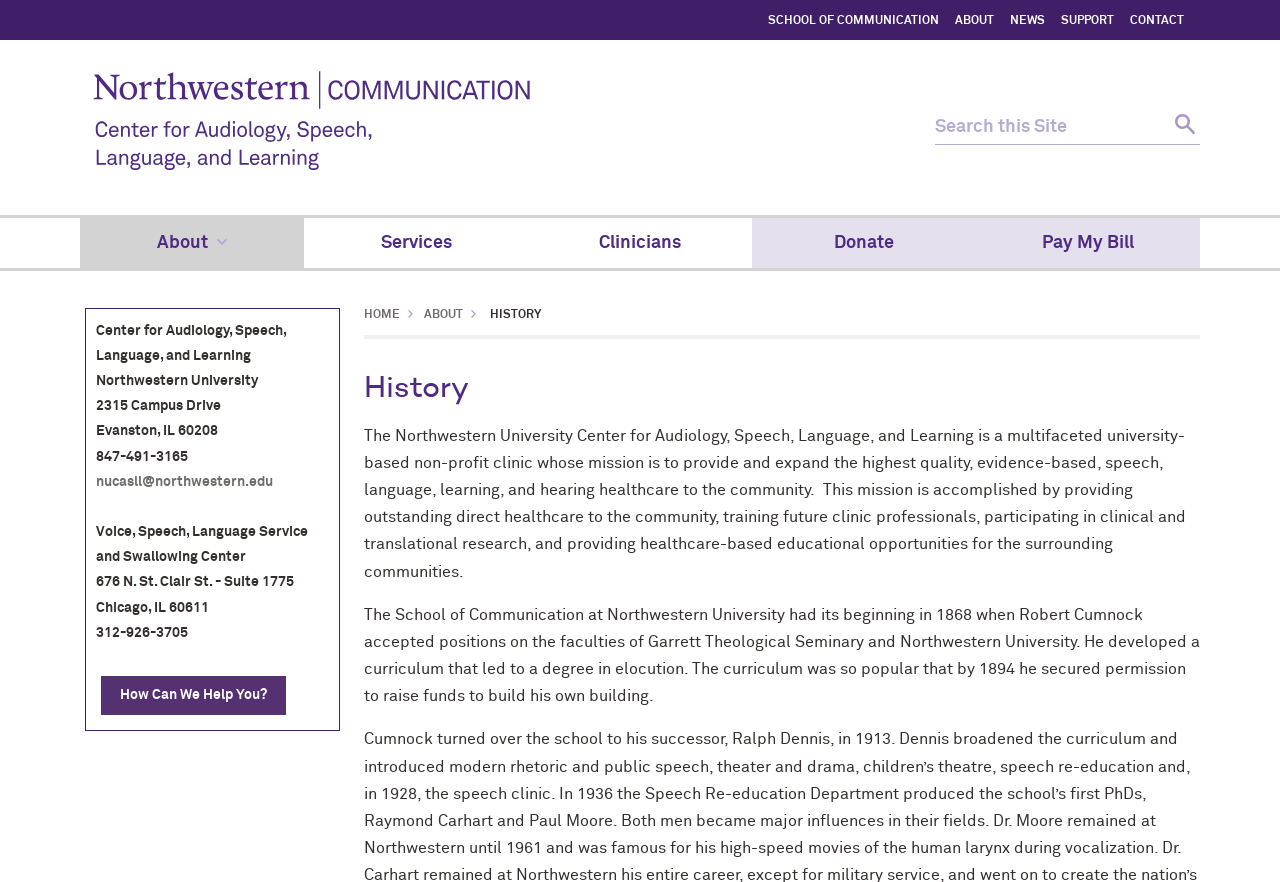Summarize the webpage in an elaborate manner.

The webpage is about the Northwestern University Center for Audiology, Speech, Language, and Learning. At the top, there is an upper navigation menu with five links: "SCHOOL OF COMMUNICATION", "ABOUT", "NEWS", "SUPPORT", and "CONTACT". Below this menu, there is a layout table with a heading that displays the center's name, accompanied by an image. A search box and a submit search button are located to the right of the heading.

The main navigation menu is situated below the layout table, with a horizontal orientation. It consists of five menu items: "About", "Services", "Clinicians", "Donate", and "Pay My Bill". 

The main content of the webpage is divided into sections. The first section has a heading "History" and displays a paragraph of text that describes the center's mission and goals. Below this, there is another paragraph that provides information about the School of Communication at Northwestern University.

On the left side of the webpage, there is a complementary section with a navigation menu widget area. This section displays the contact information of the Northwestern University Center, including the address, phone number, and email. It also lists the Voice, Speech, Language Service and Swallowing Center's contact information. At the bottom of this section, there is a link that asks "How Can We Help You?"